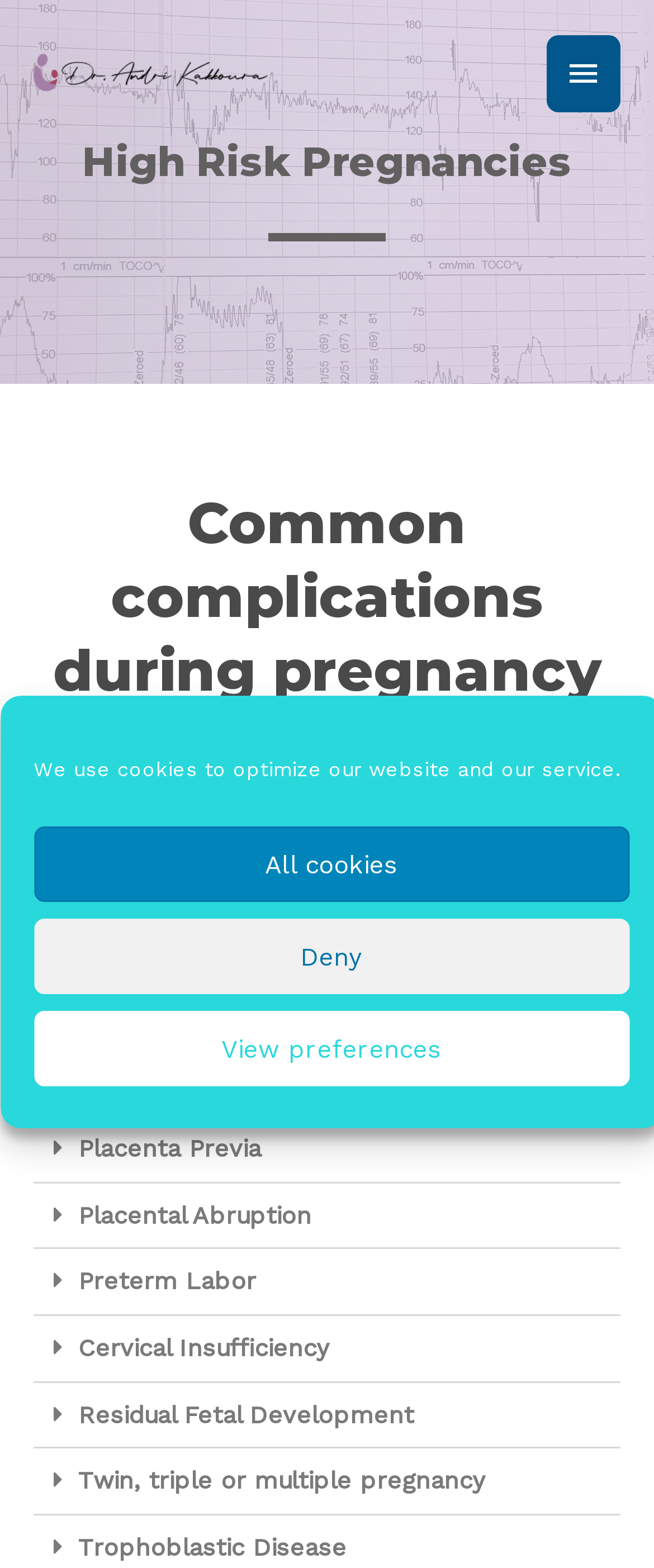What is the main topic of this webpage?
Using the information presented in the image, please offer a detailed response to the question.

Based on the webpage structure and content, I can see that the main topic is 'High Risk Pregnancies' as it is mentioned in the heading and the webpage is organized around this topic with various subtopics related to complications during pregnancy.